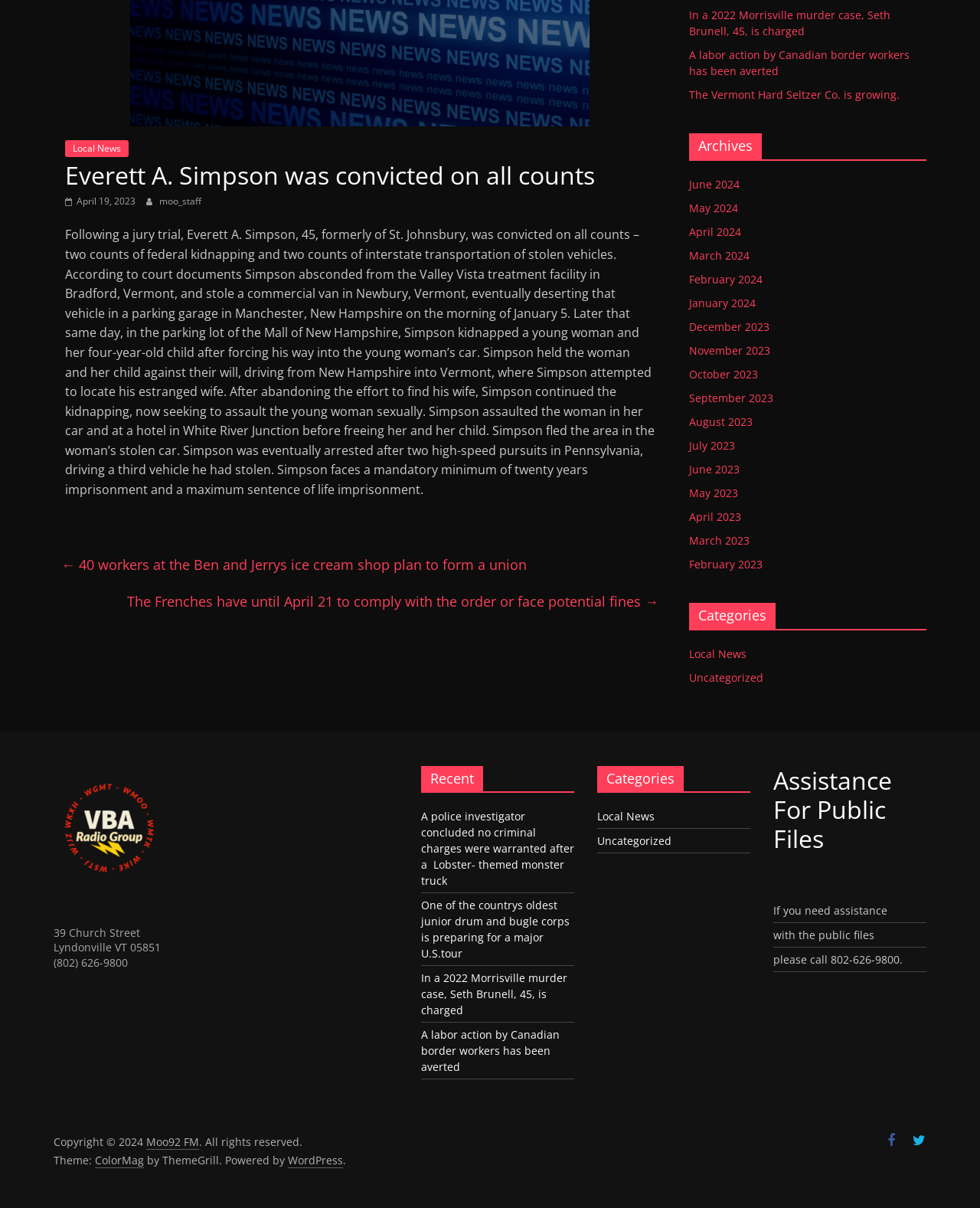Determine the bounding box coordinates for the UI element described. Format the coordinates as (top-left x, top-left y, bottom-right x, bottom-right y) and ensure all values are between 0 and 1. Element description: Uncategorized

[0.609, 0.69, 0.685, 0.702]